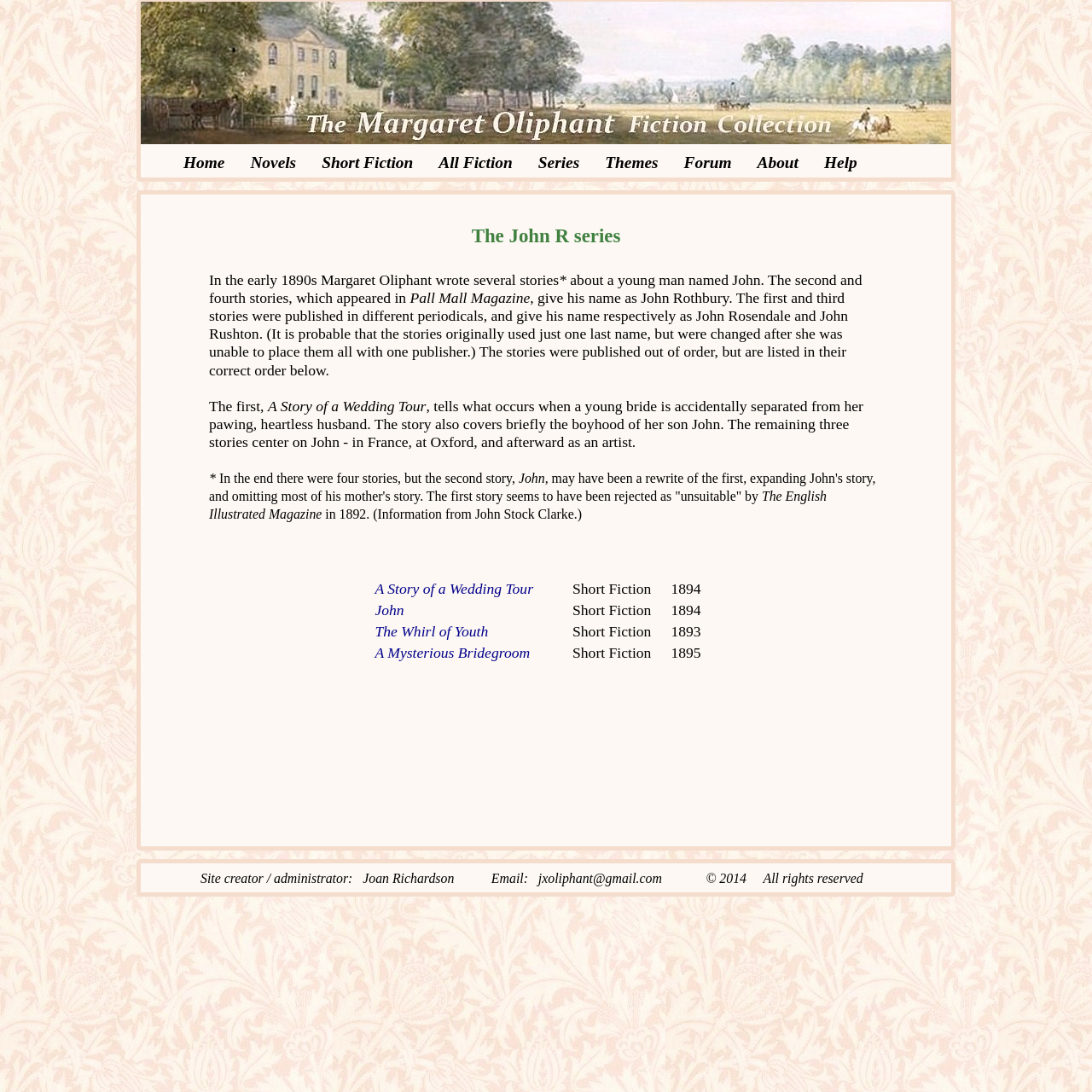Specify the bounding box coordinates of the area that needs to be clicked to achieve the following instruction: "Contact the site creator via email".

[0.184, 0.798, 0.79, 0.811]